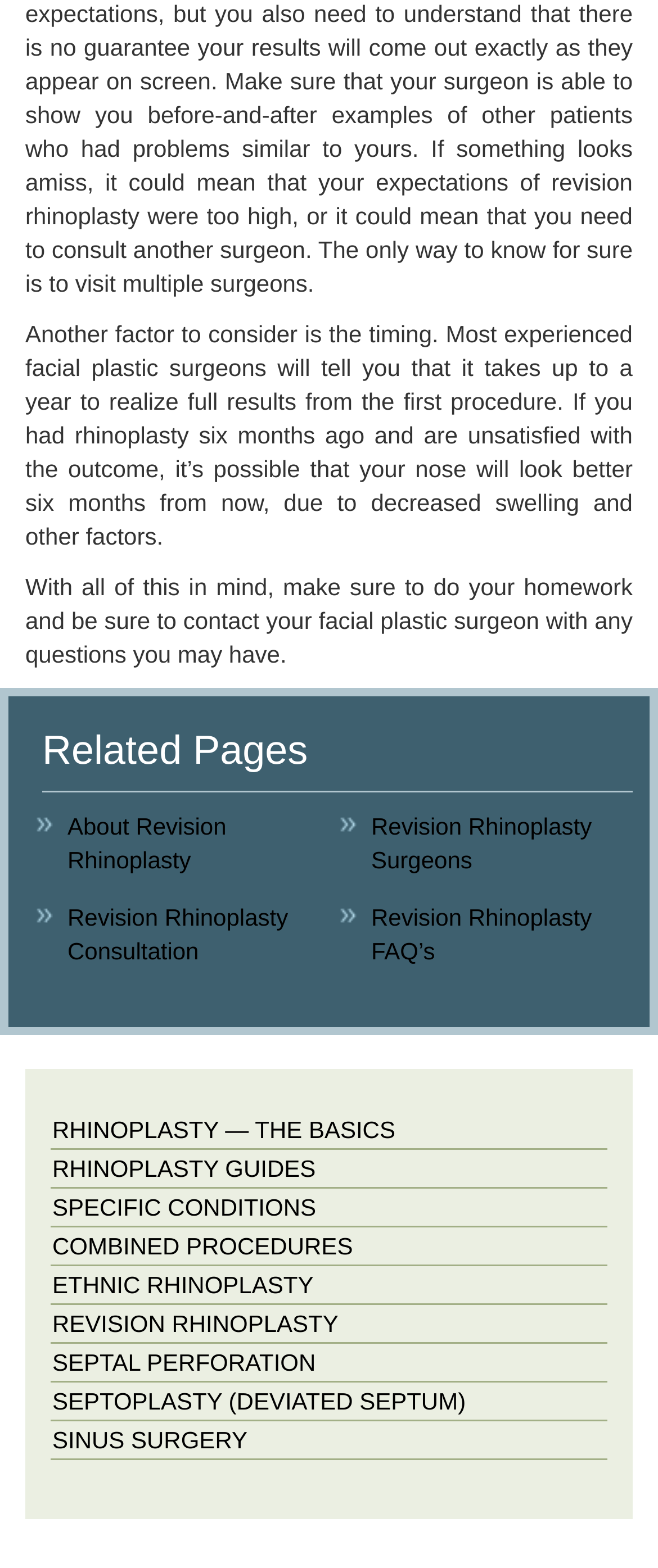Provide your answer in a single word or phrase: 
What is the topic of the links listed at the bottom of the webpage?

Rhinoplasty guides and procedures